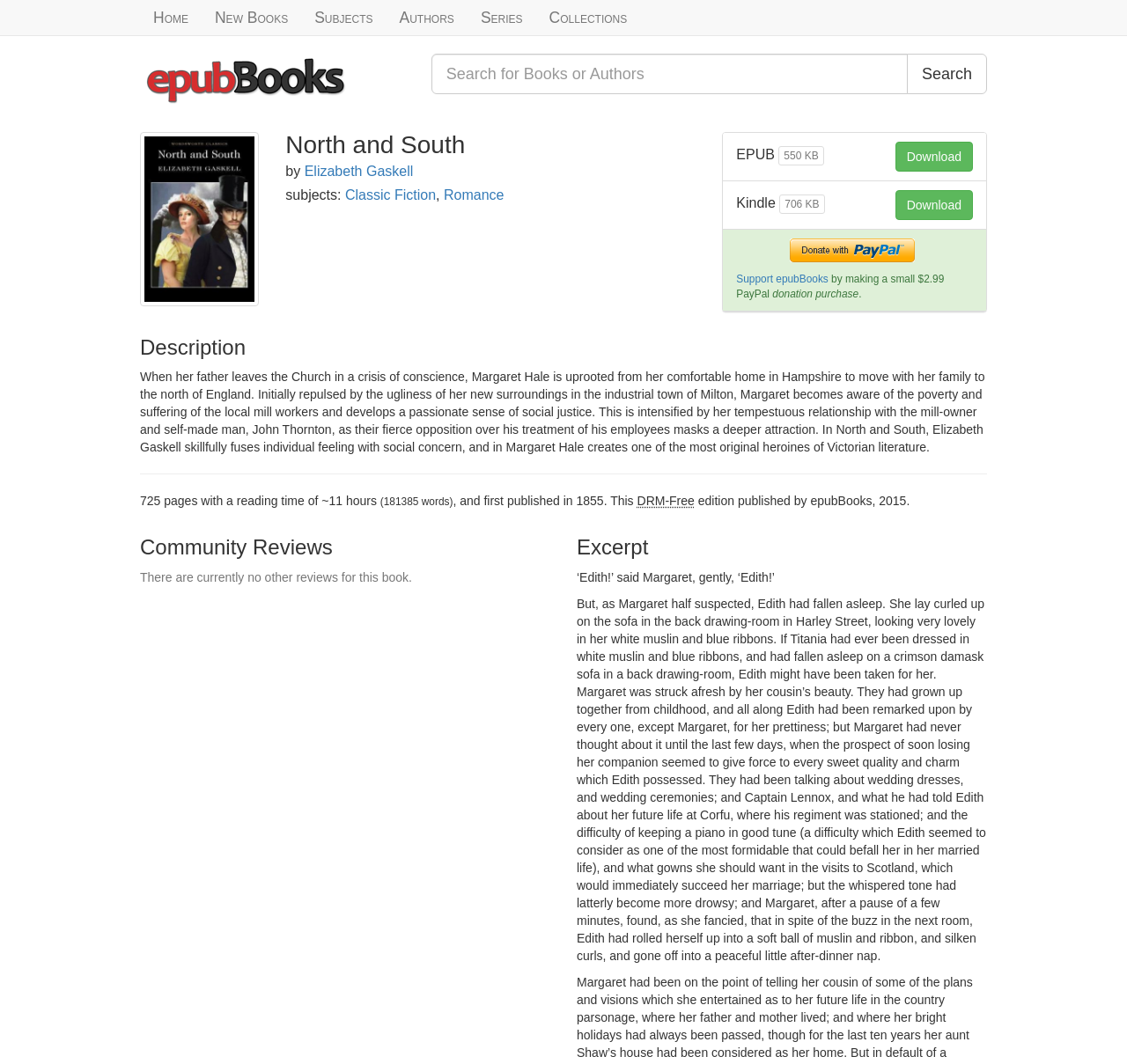What is the theme of the book?
Look at the image and respond with a single word or a short phrase.

Classic Fiction, Romance